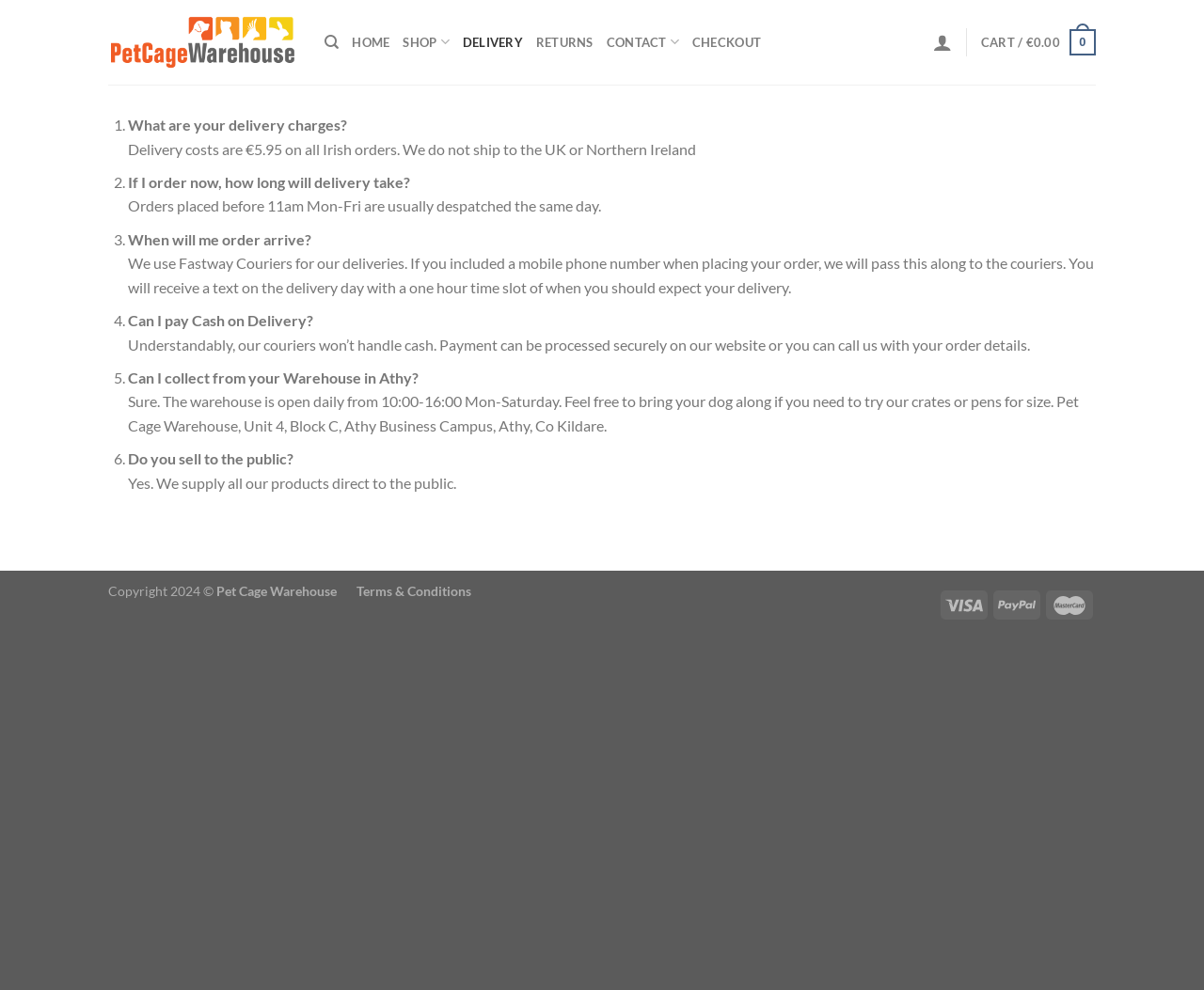Ascertain the bounding box coordinates for the UI element detailed here: "Checkout". The coordinates should be provided as [left, top, right, bottom] with each value being a float between 0 and 1.

[0.575, 0.024, 0.632, 0.062]